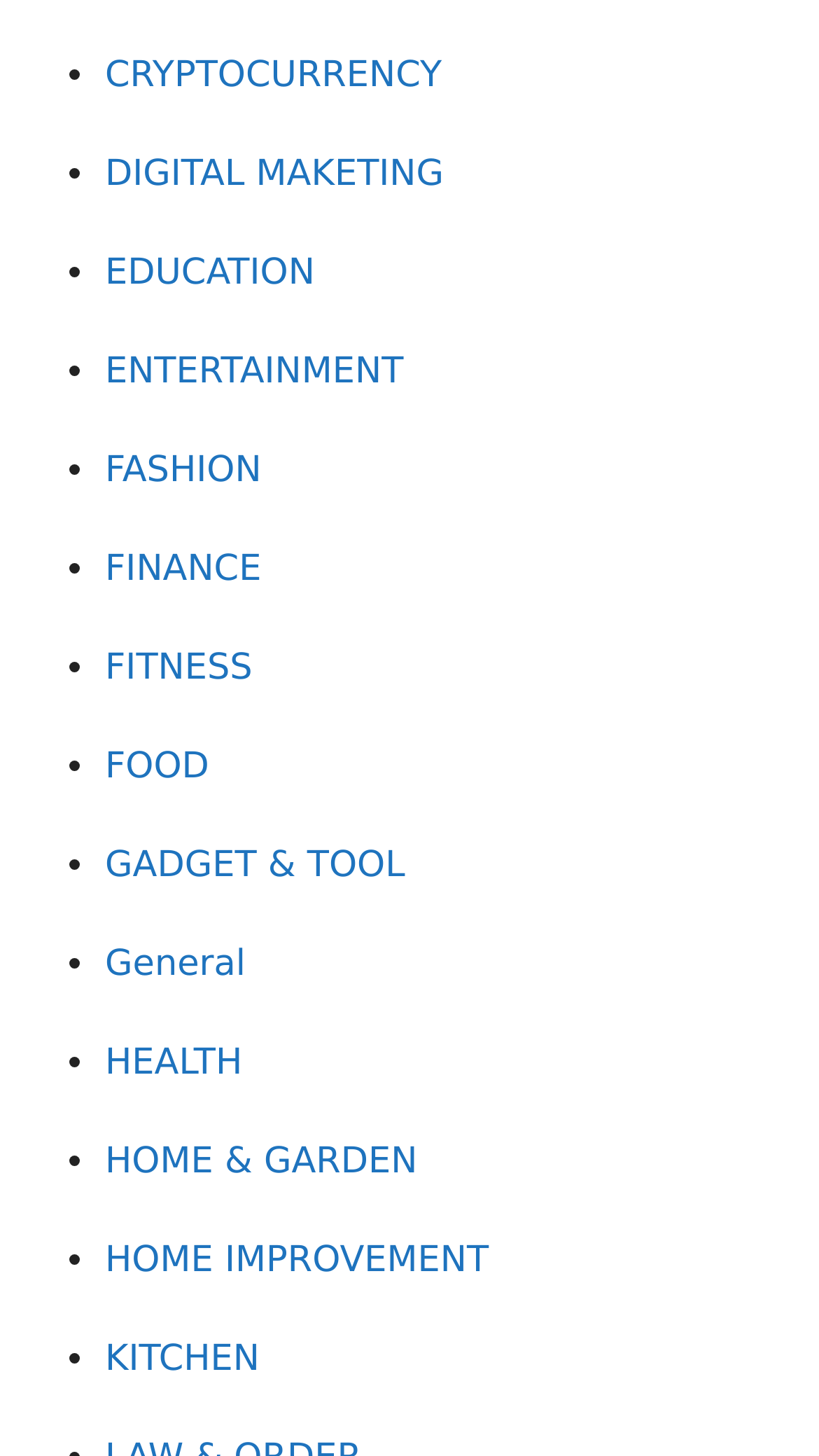Respond with a single word or phrase to the following question: How many categories are listed?

20